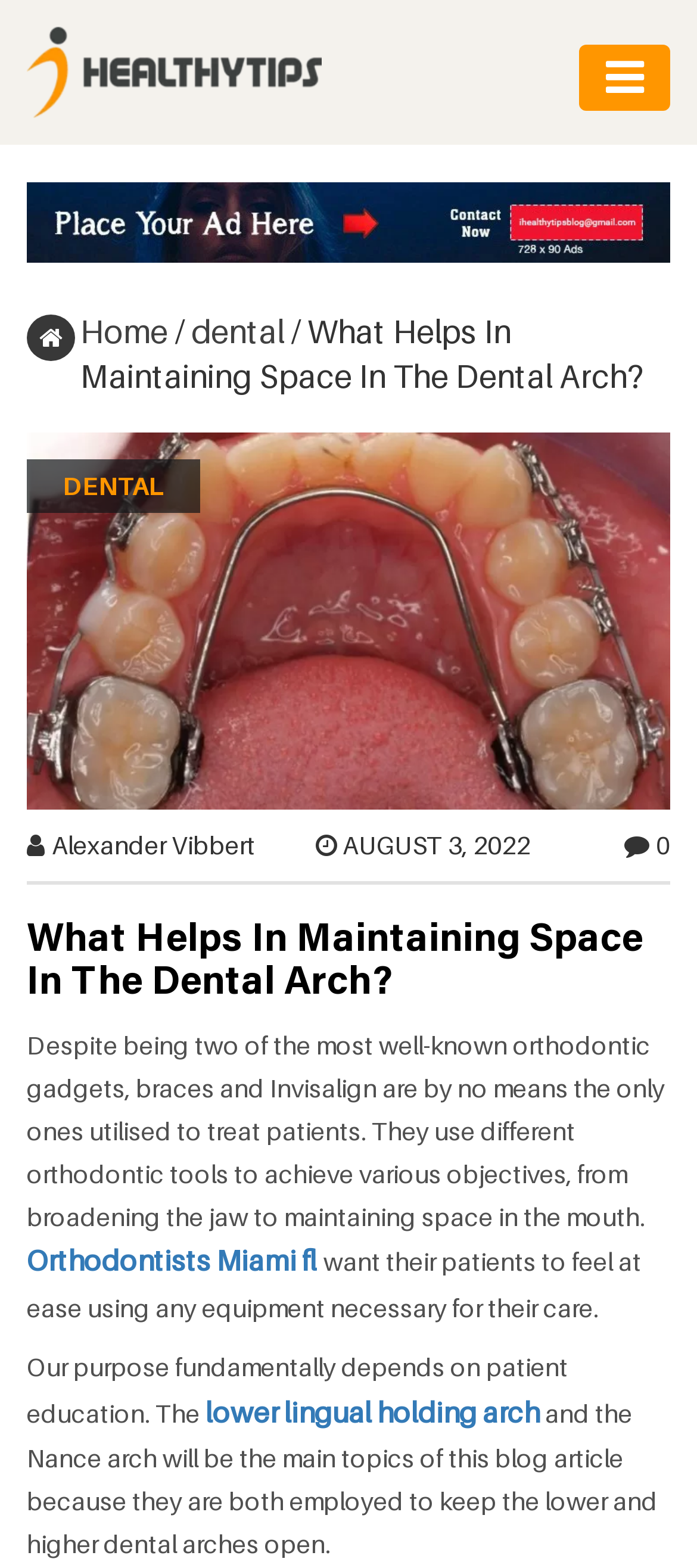What is the purpose of the orthodontists?
Refer to the screenshot and answer in one word or phrase.

Patient education